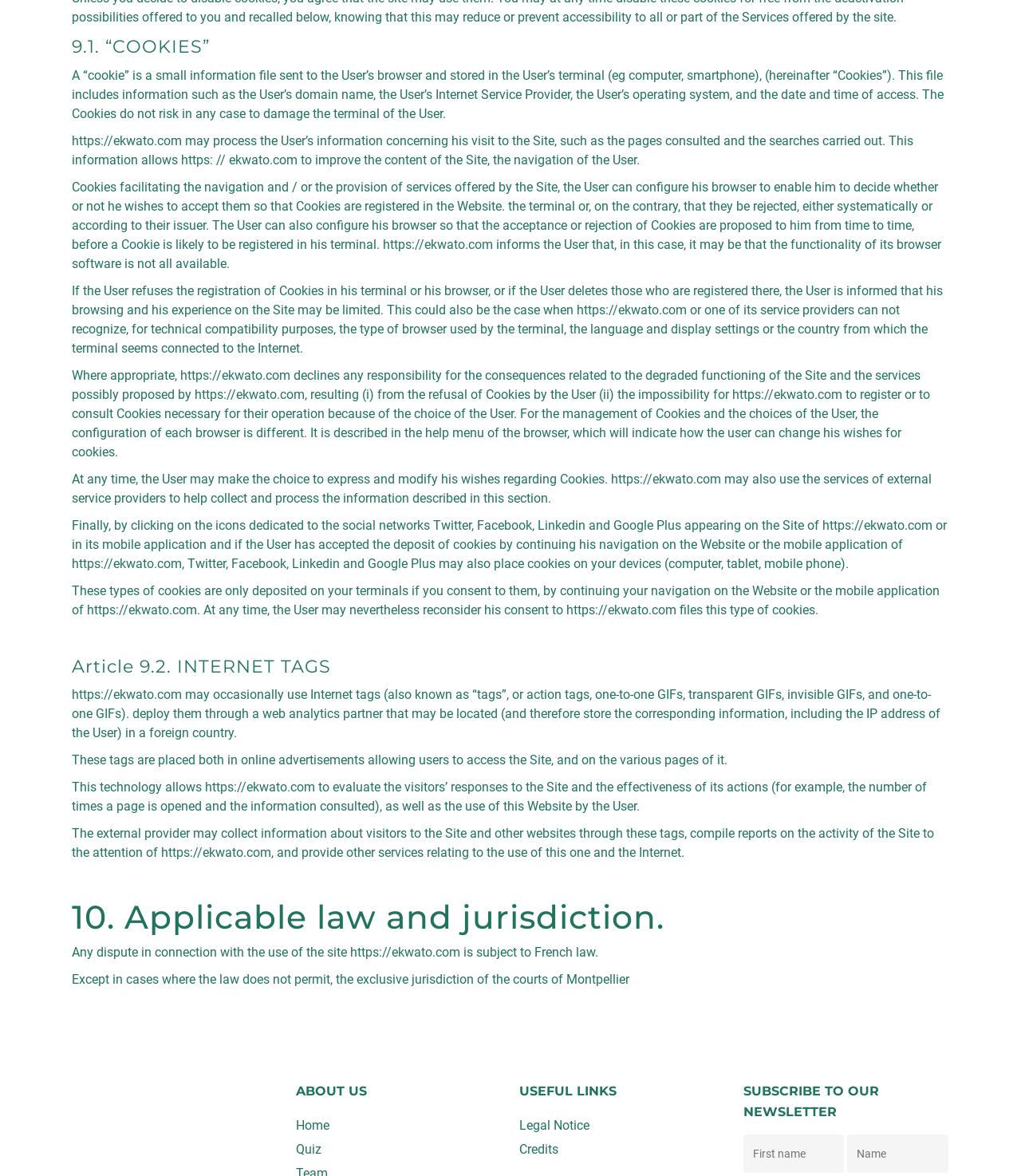Using the provided element description, identify the bounding box coordinates as (top-left x, top-left y, bottom-right x, bottom-right y). Ensure all values are between 0 and 1. Description: https://ekwato.com

[0.07, 0.473, 0.178, 0.486]